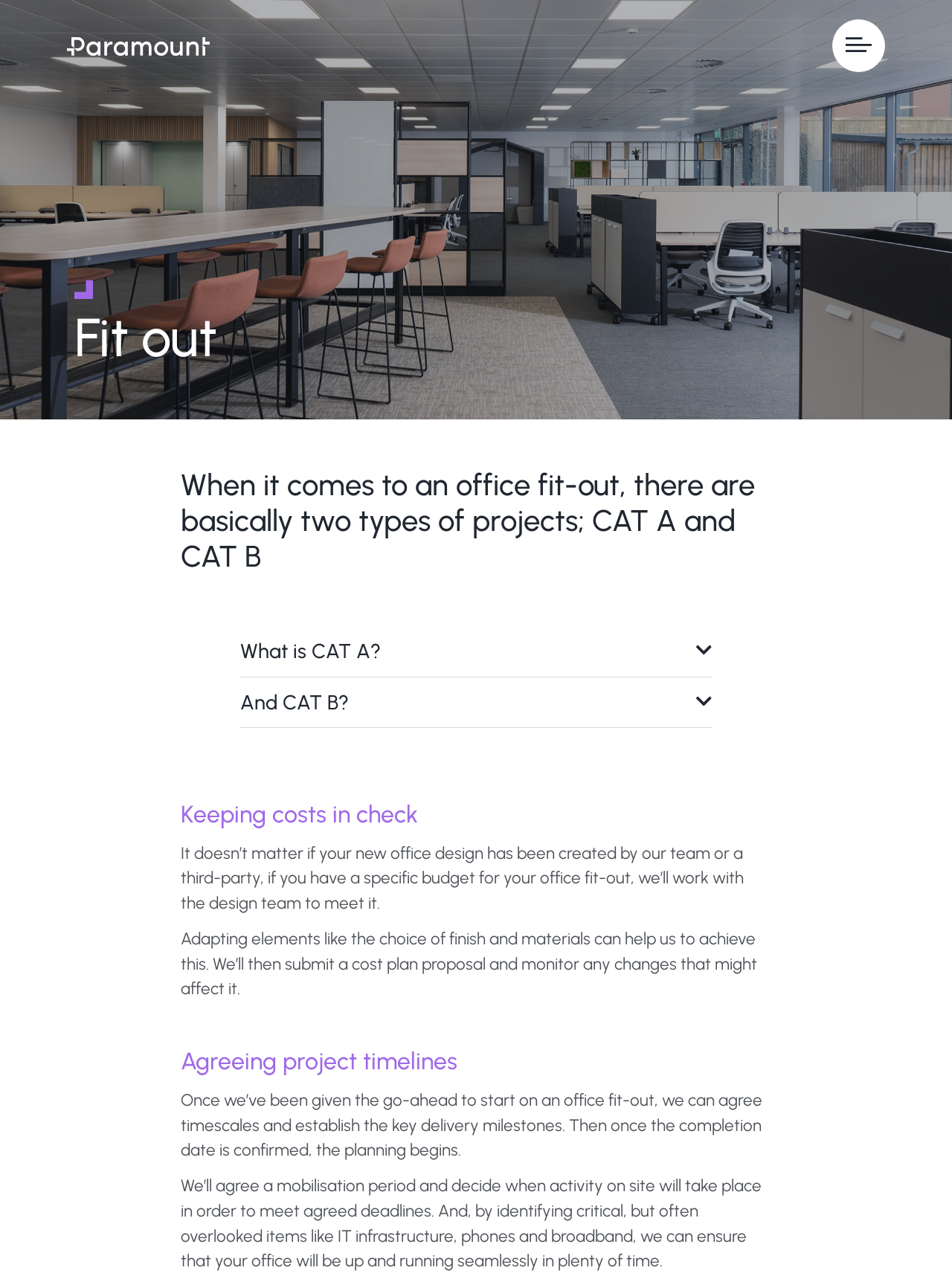Using the webpage screenshot and the element description And CAT B?, determine the bounding box coordinates. Specify the coordinates in the format (top-left x, top-left y, bottom-right x, bottom-right y) with values ranging from 0 to 1.

[0.252, 0.539, 0.367, 0.558]